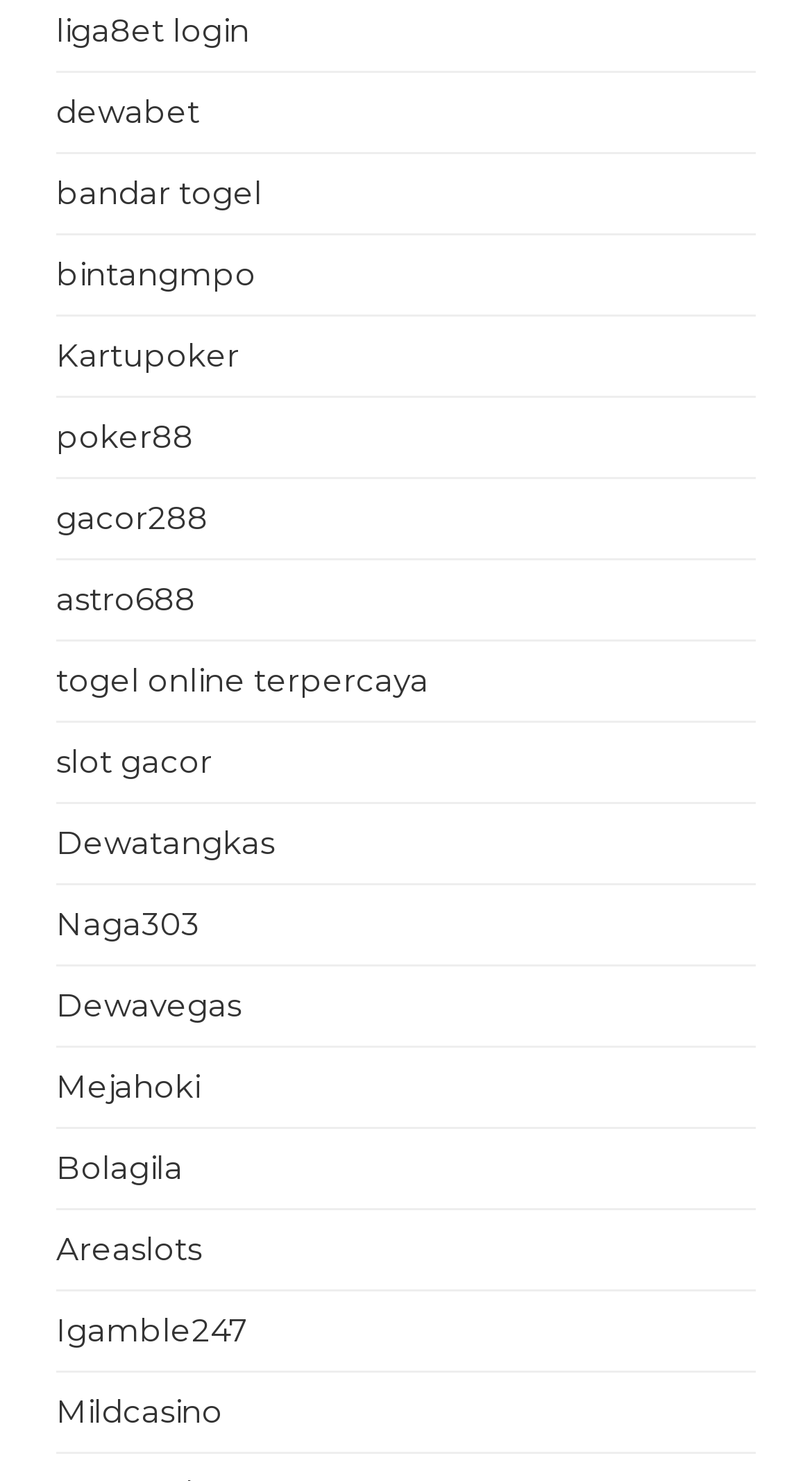Could you highlight the region that needs to be clicked to execute the instruction: "play bandar togel"?

[0.069, 0.117, 0.323, 0.143]